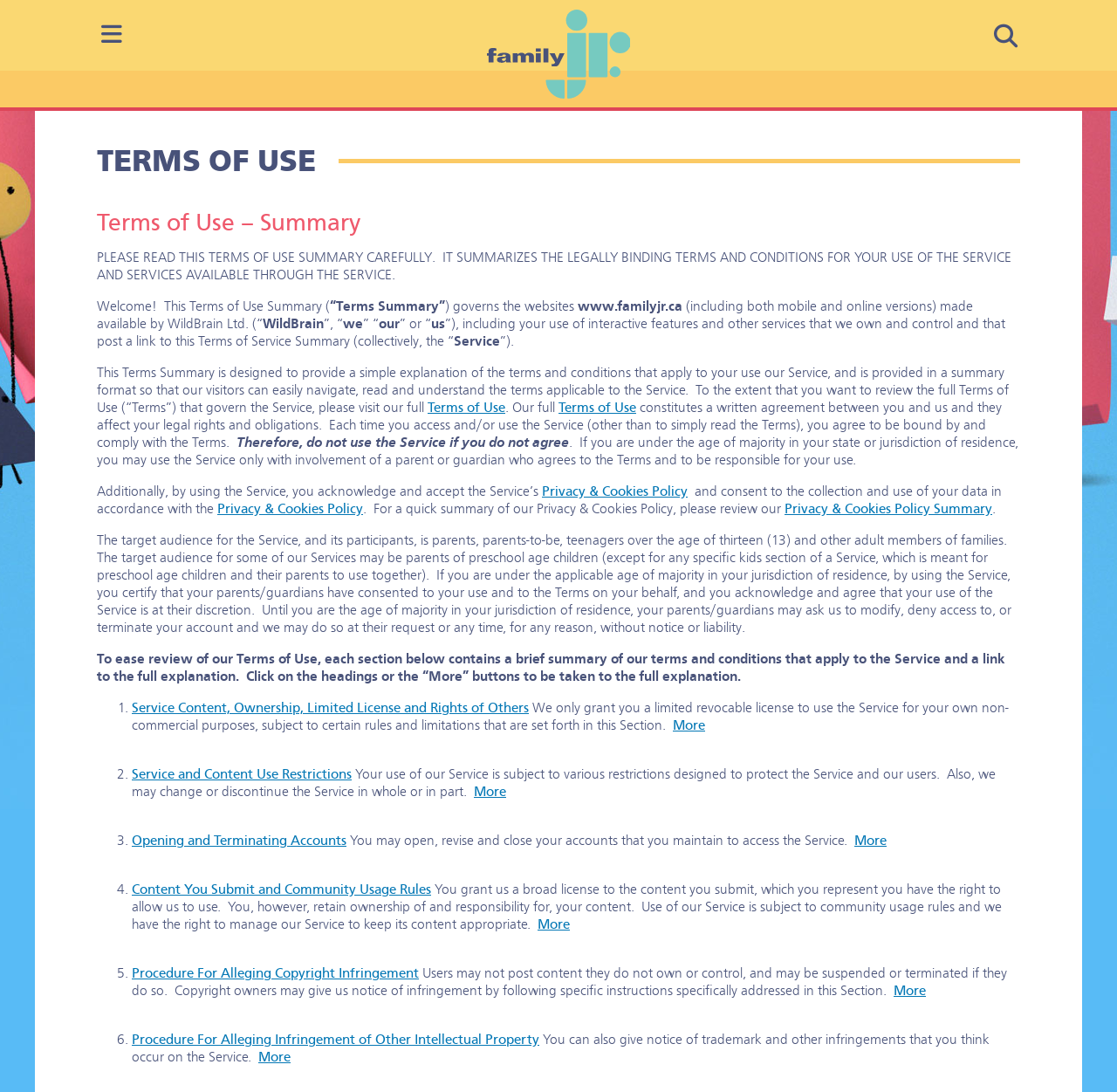Please locate the clickable area by providing the bounding box coordinates to follow this instruction: "Learn more about 'Service Content, Ownership, Limited License and Rights of Others'".

[0.118, 0.641, 0.473, 0.655]